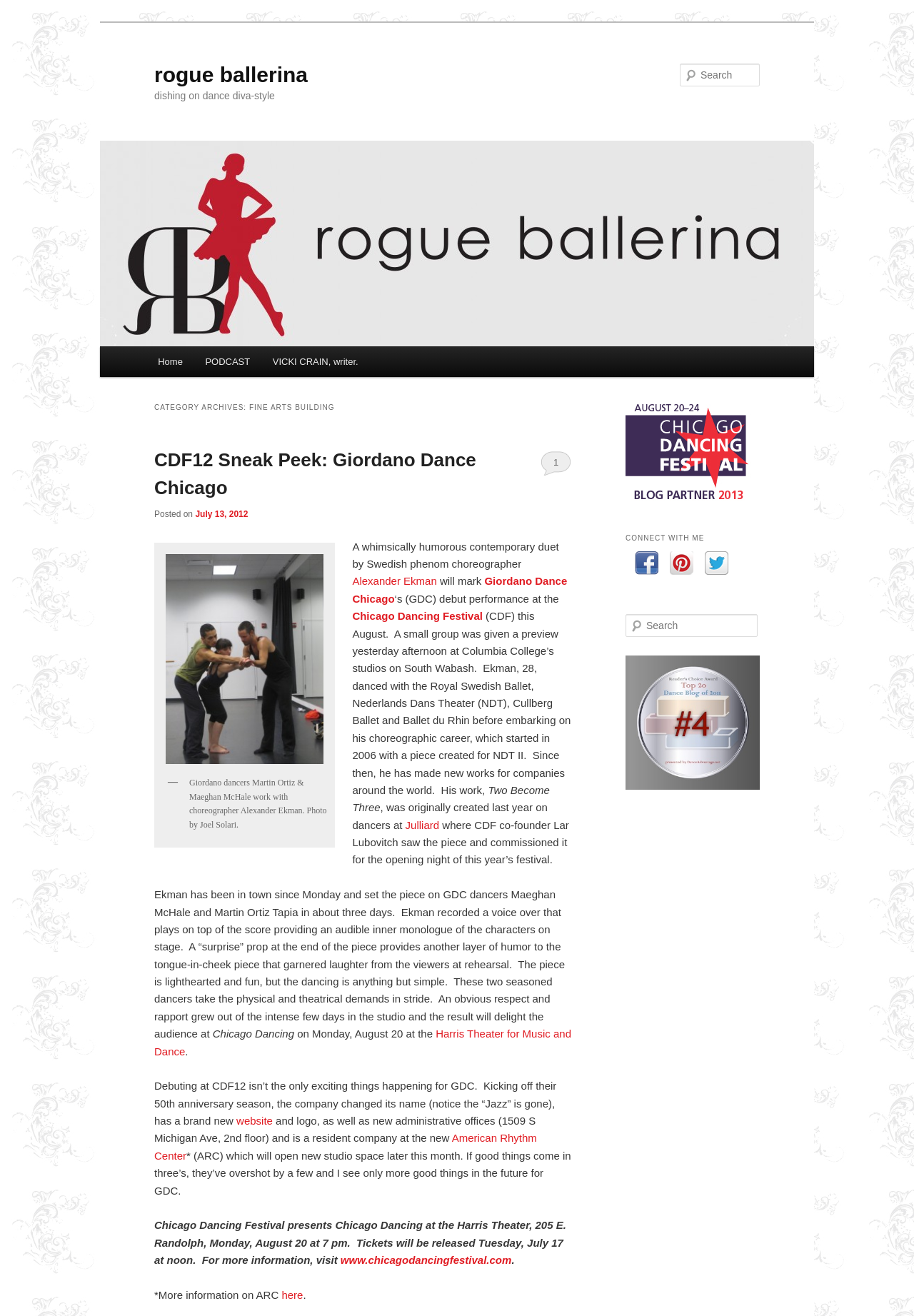Please specify the bounding box coordinates in the format (top-left x, top-left y, bottom-right x, bottom-right y), with all values as floating point numbers between 0 and 1. Identify the bounding box of the UI element described by: July 13, 2012

[0.214, 0.387, 0.271, 0.395]